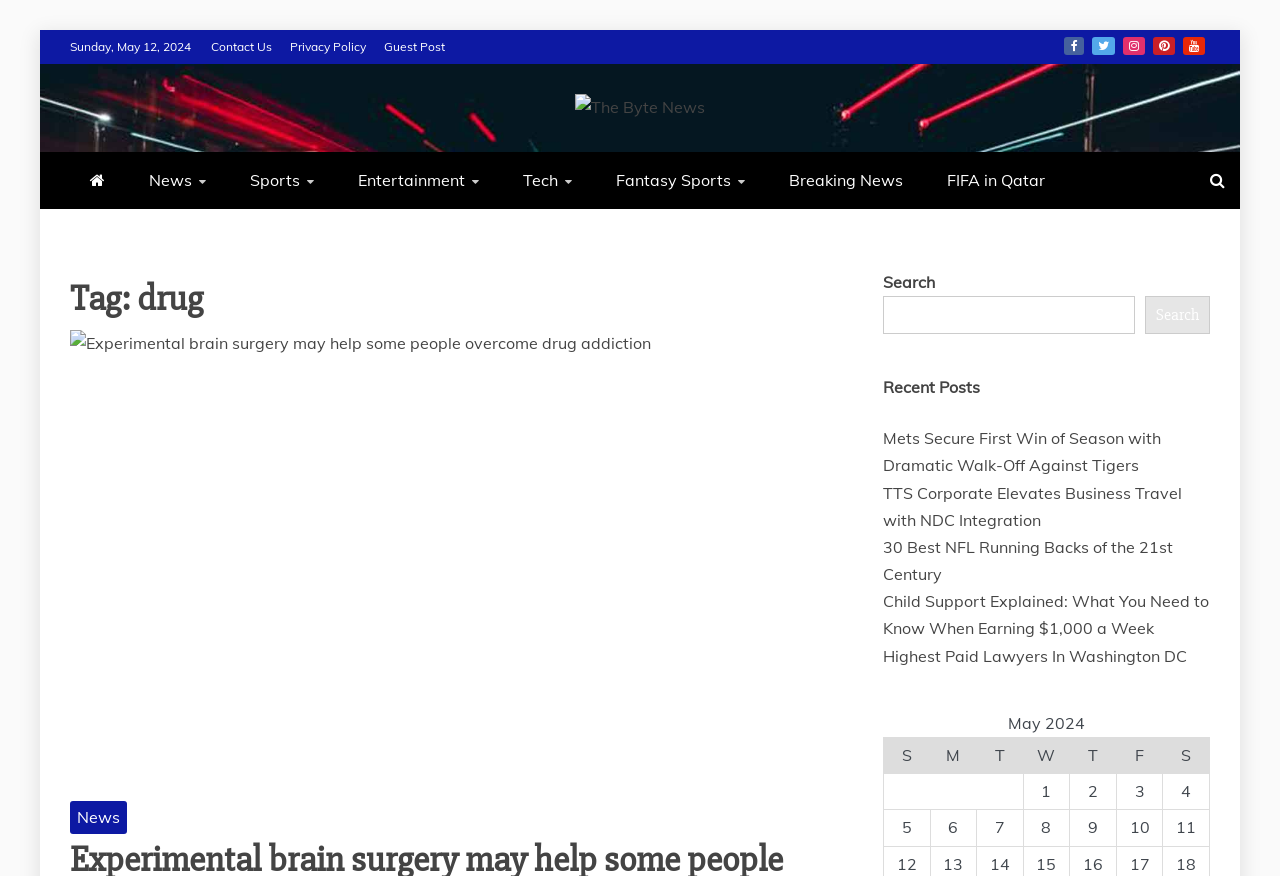What is the date displayed on the top of the webpage?
Please describe in detail the information shown in the image to answer the question.

I found the date by looking at the top of the webpage, where I saw a static text element with the content 'Sunday, May 12, 2024'.